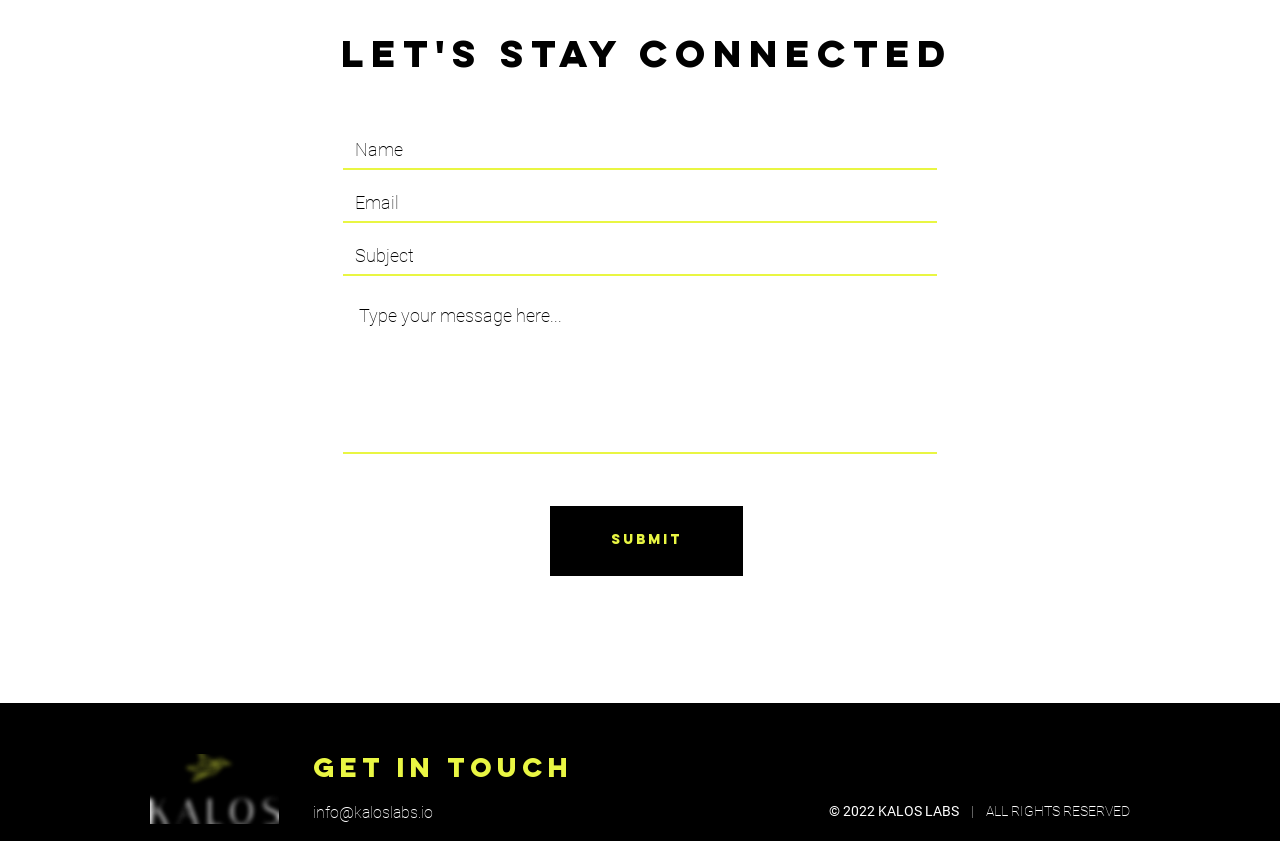What is the copyright year?
Based on the image, answer the question with as much detail as possible.

The copyright year is mentioned at the bottom of the page, which is 2022, indicating that the website content is copyrighted by KALOS LABS from 2022 onwards.